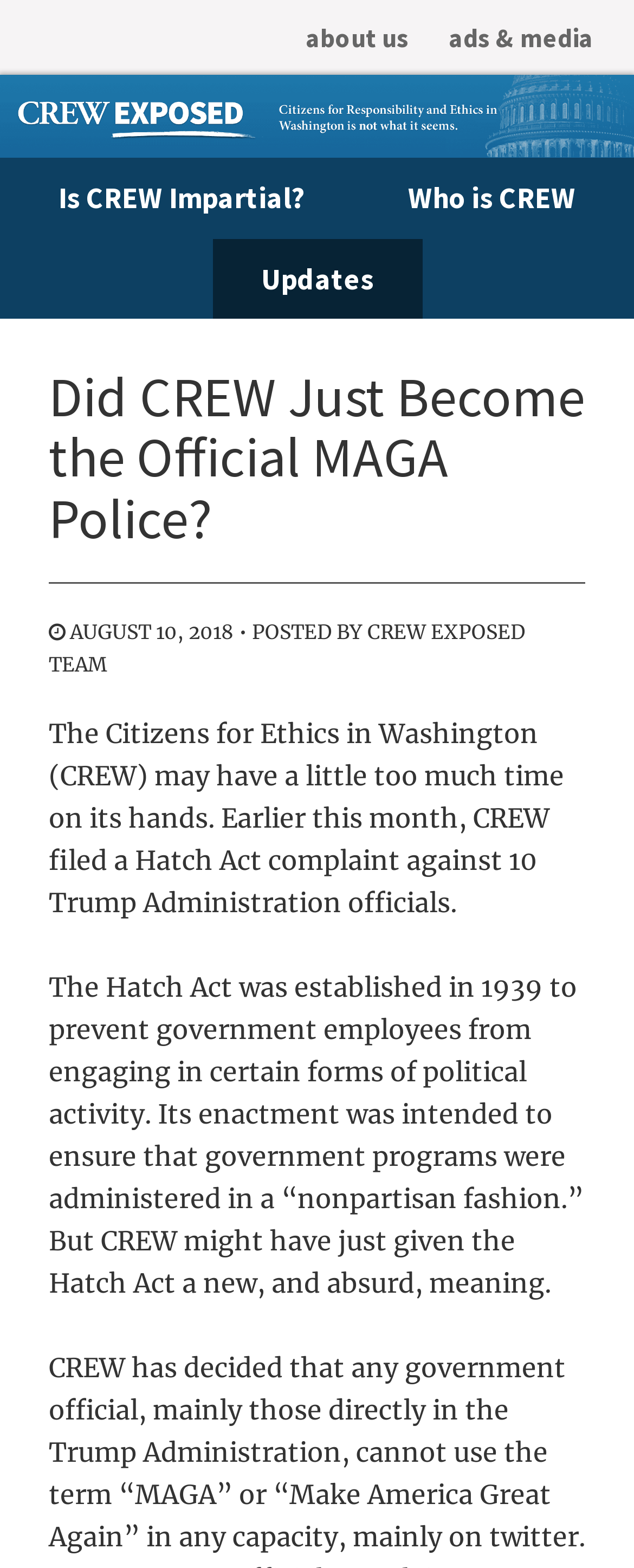Please provide the bounding box coordinate of the region that matches the element description: Updates. Coordinates should be in the format (top-left x, top-left y, bottom-right x, bottom-right y) and all values should be between 0 and 1.

[0.335, 0.152, 0.665, 0.203]